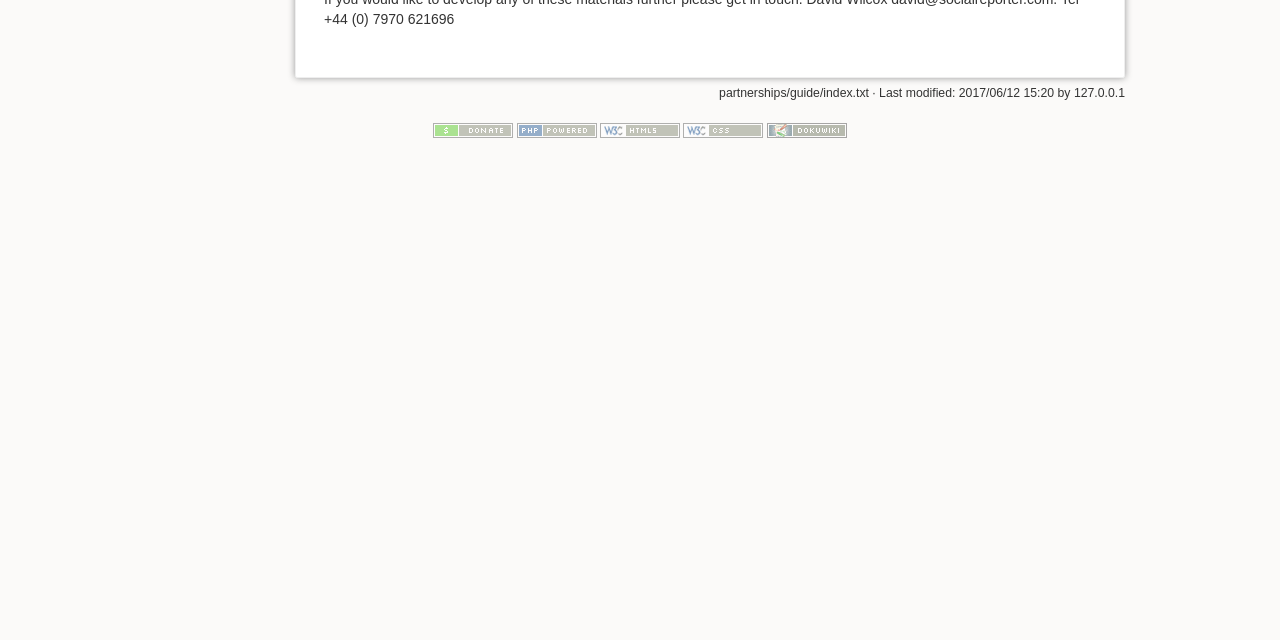Using floating point numbers between 0 and 1, provide the bounding box coordinates in the format (top-left x, top-left y, bottom-right x, bottom-right y). Locate the UI element described here: title="Valid CSS"

[0.534, 0.191, 0.596, 0.213]